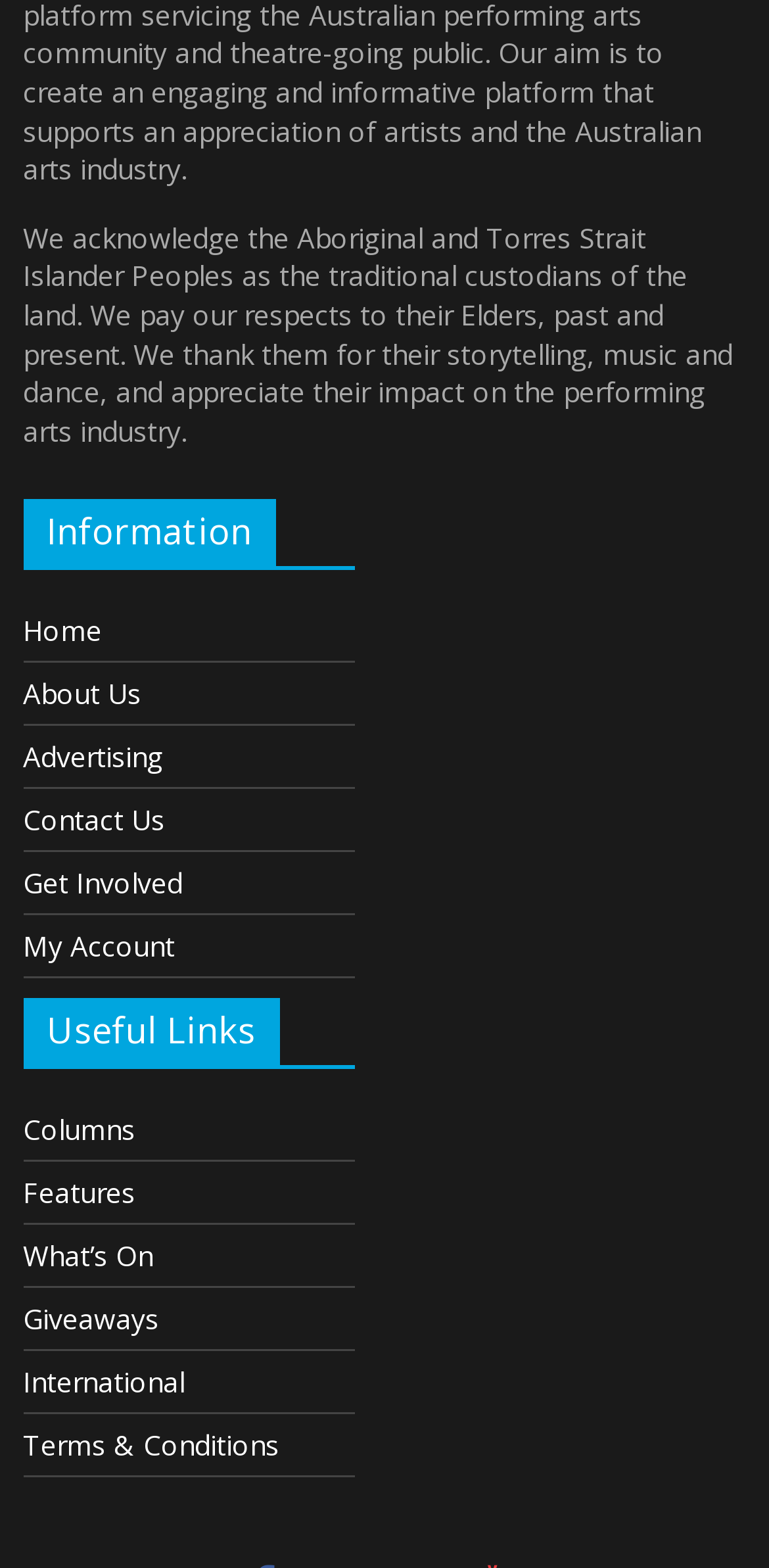Highlight the bounding box coordinates of the element that should be clicked to carry out the following instruction: "Click on Home". The coordinates must be given as four float numbers ranging from 0 to 1, i.e., [left, top, right, bottom].

[0.03, 0.39, 0.133, 0.414]